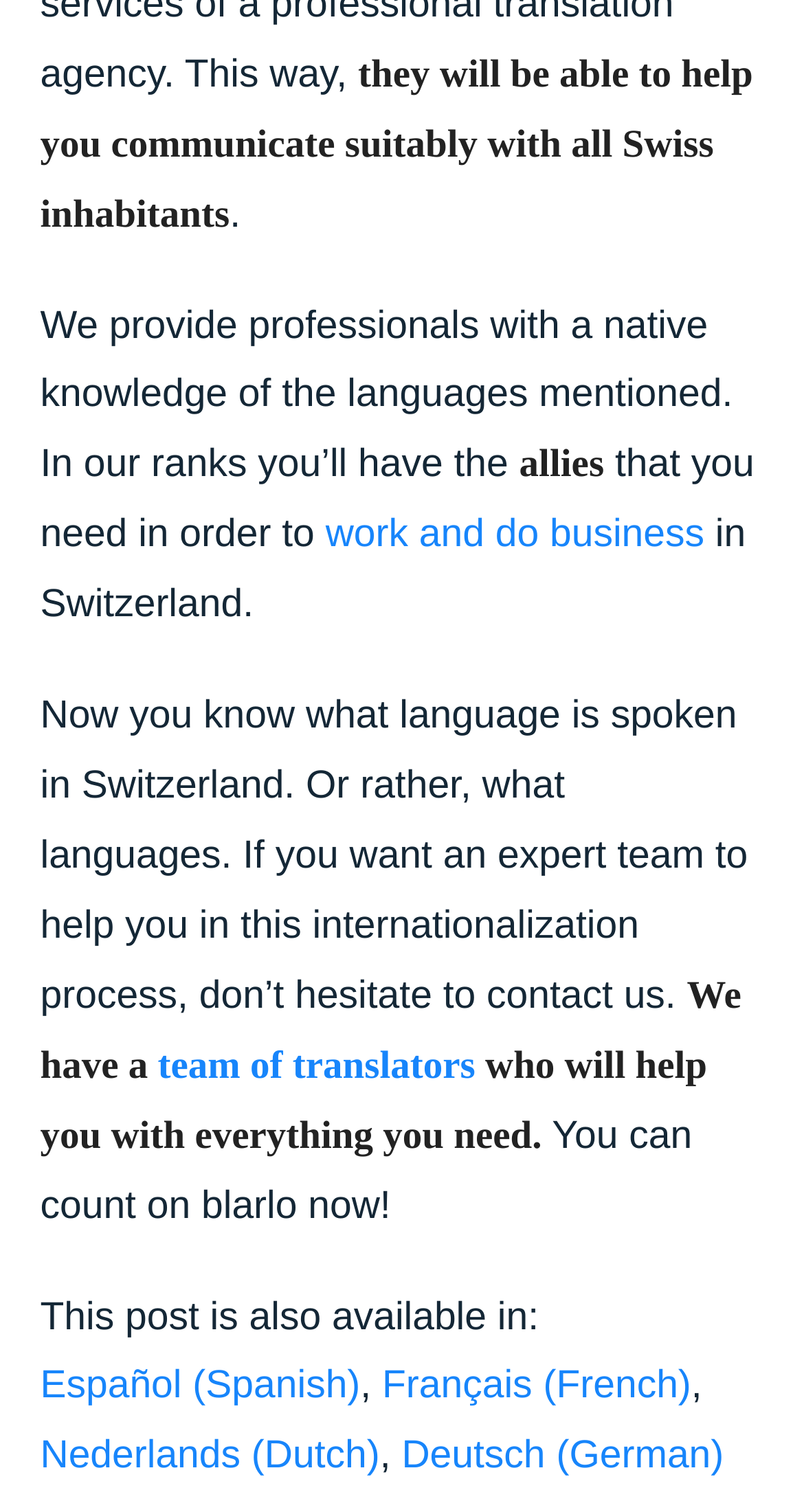Using the description "Deutsch (German)", predict the bounding box of the relevant HTML element.

[0.5, 0.951, 0.9, 0.976]